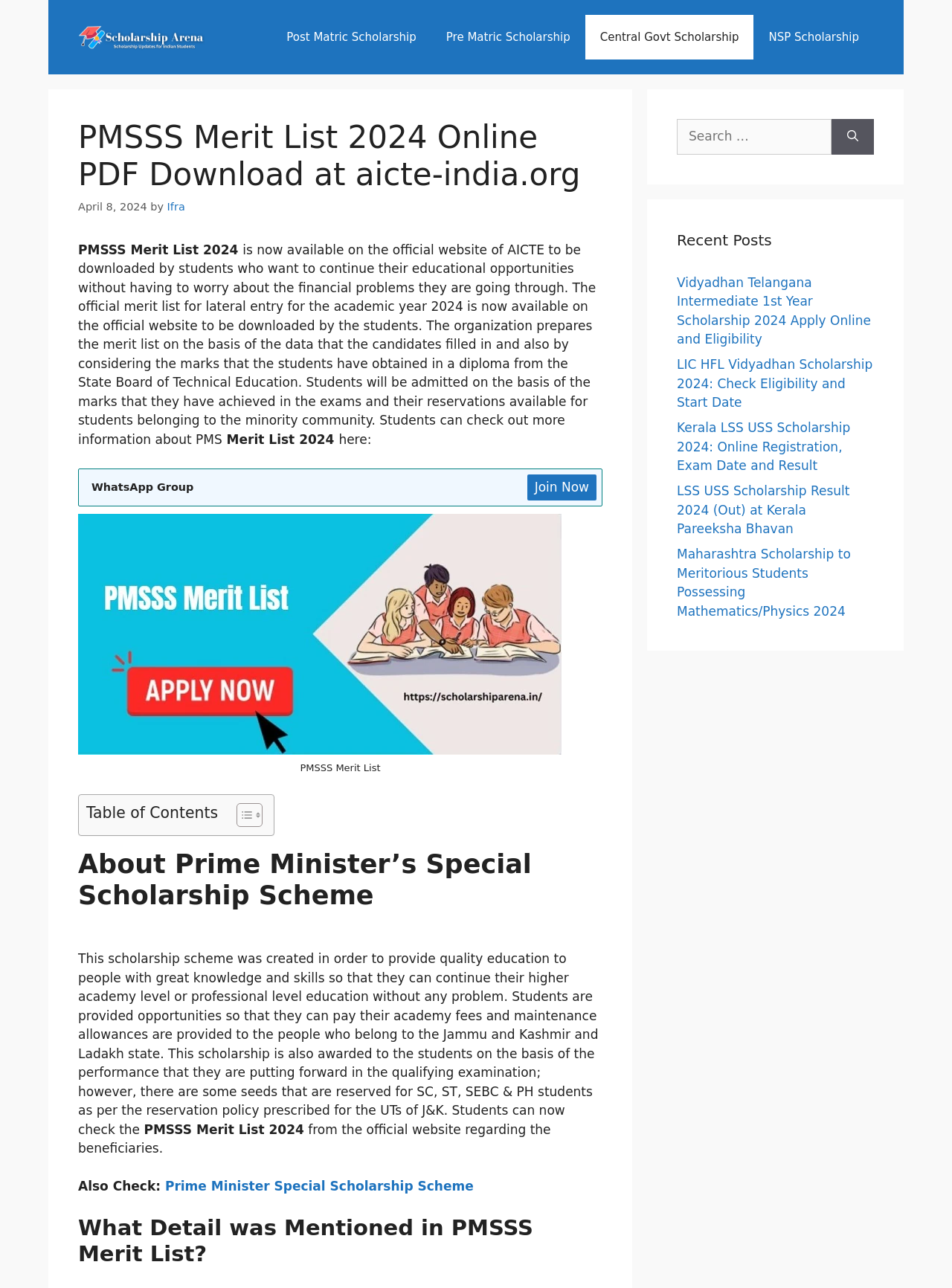Answer the question below in one word or phrase:
What is the purpose of the PMSSS Merit List?

To provide quality education